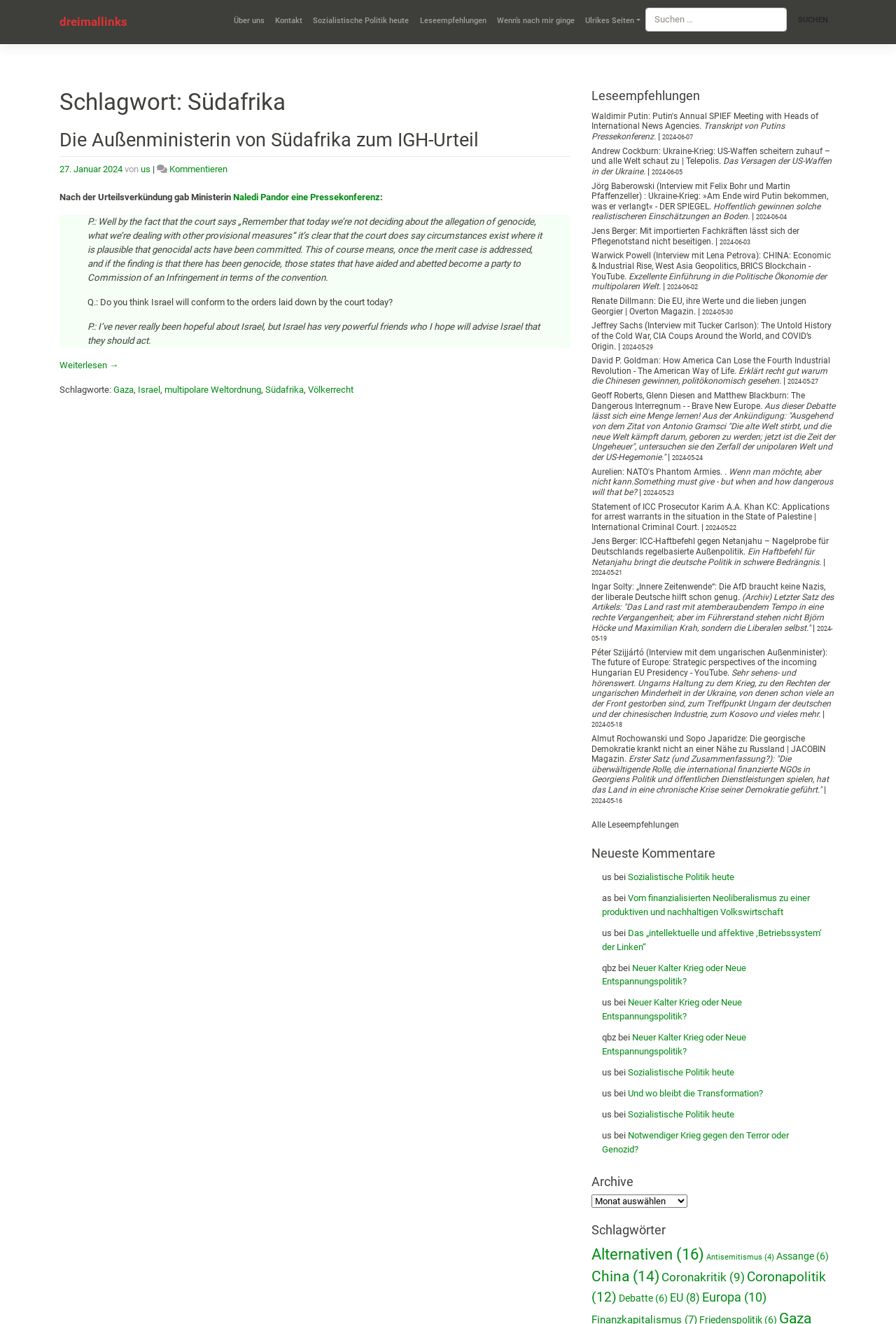How many links are in the footer section?
Answer with a single word or phrase, using the screenshot for reference.

8